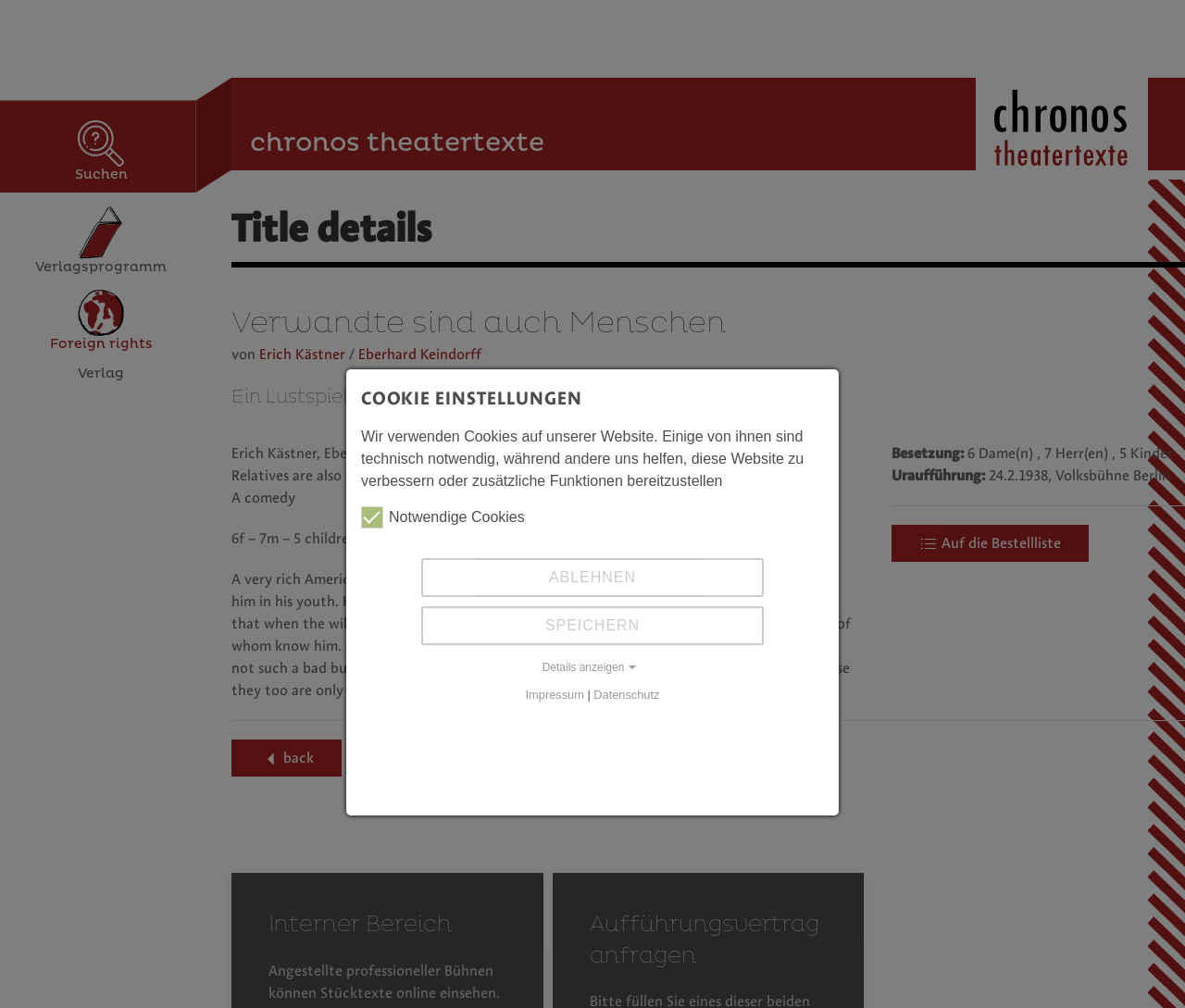What is the name of the author of the play?
Answer the question based on the image using a single word or a brief phrase.

Erich Kästner